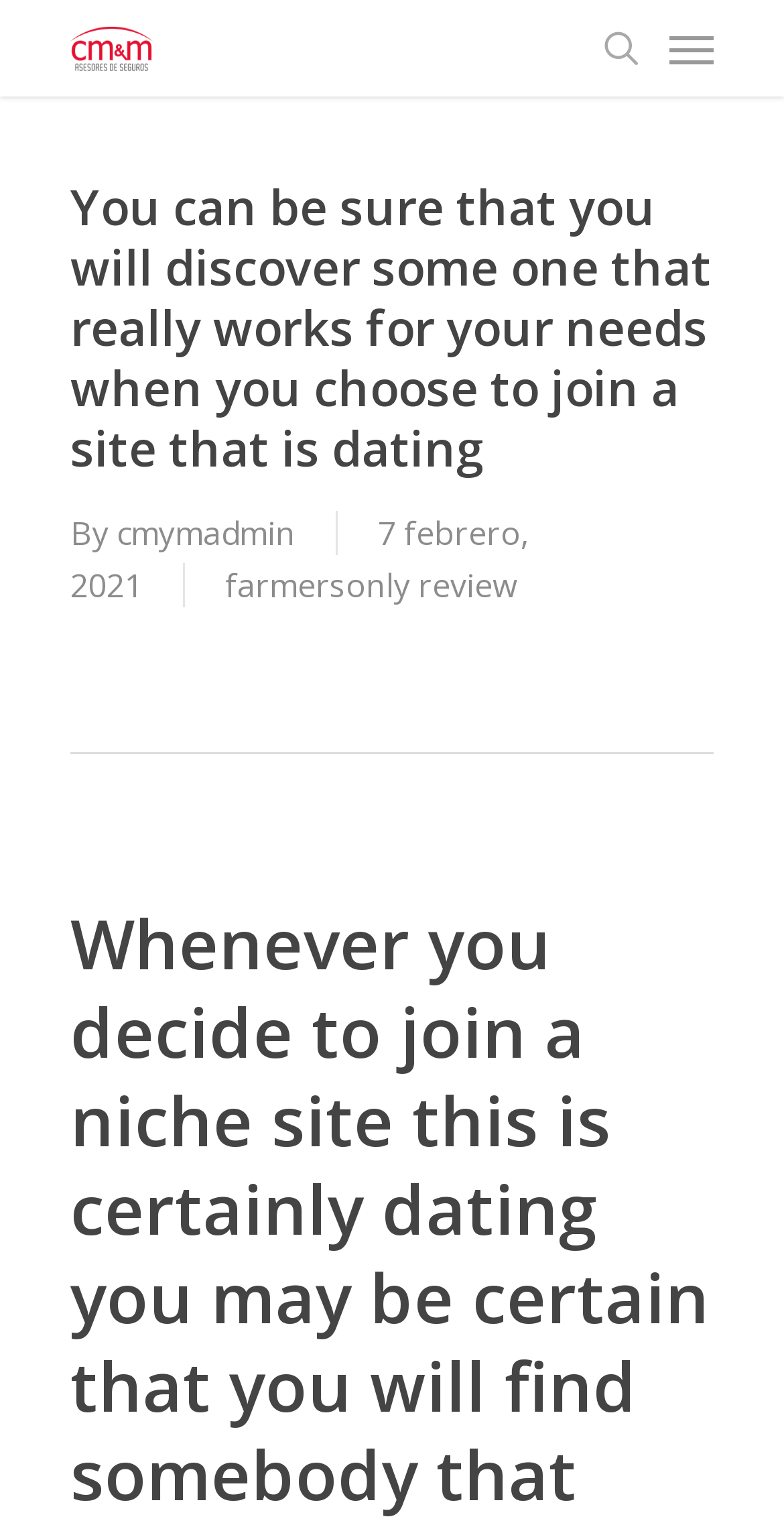Respond with a single word or short phrase to the following question: 
What is the name of the company mentioned?

CM&M Asesores de Seguro